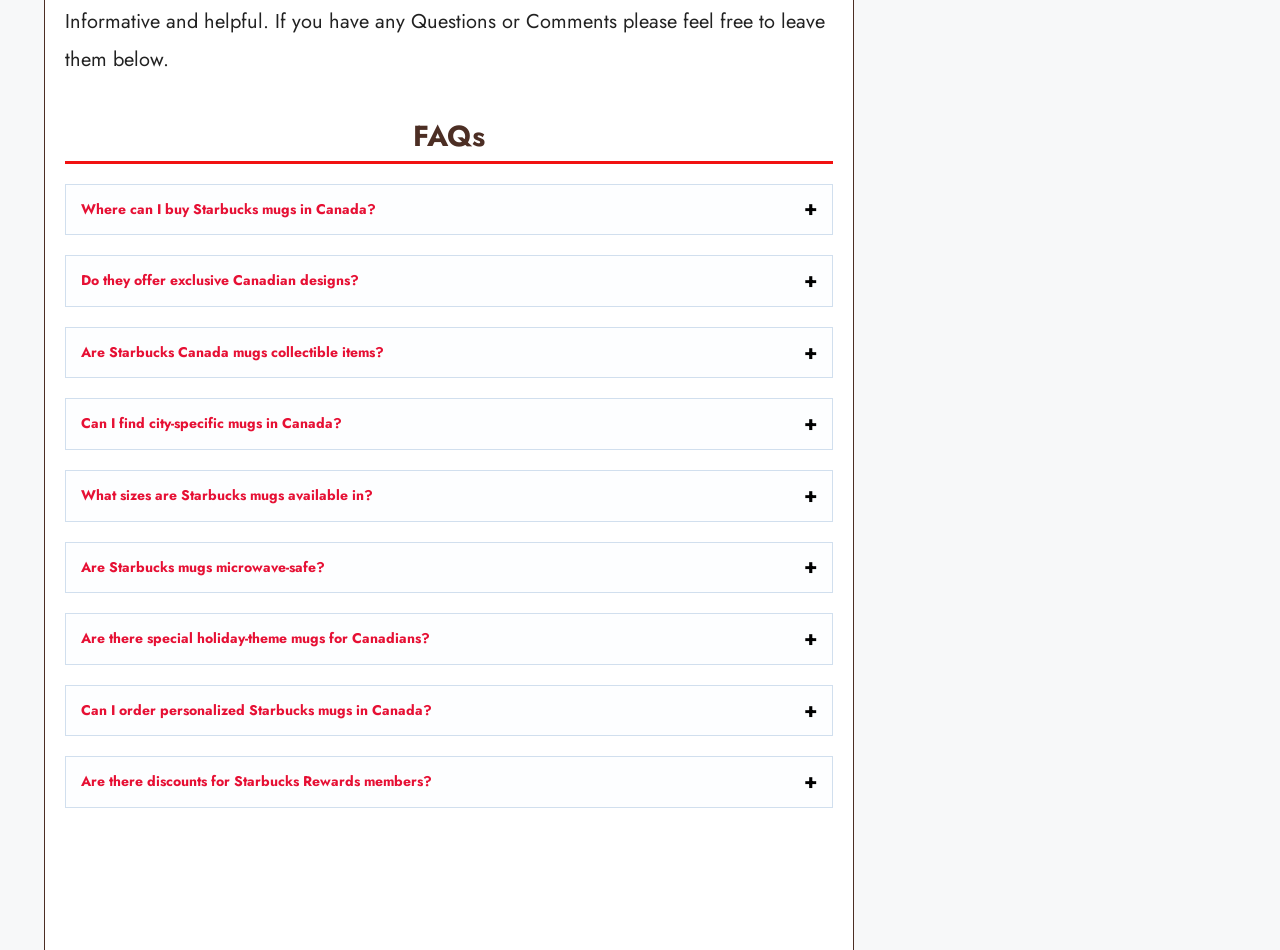Review the image closely and give a comprehensive answer to the question: Are there FAQs about mug sizes?

Yes, there is an FAQ about mug sizes, as indicated by the link text 'What sizes are Starbucks mugs available in? +'.